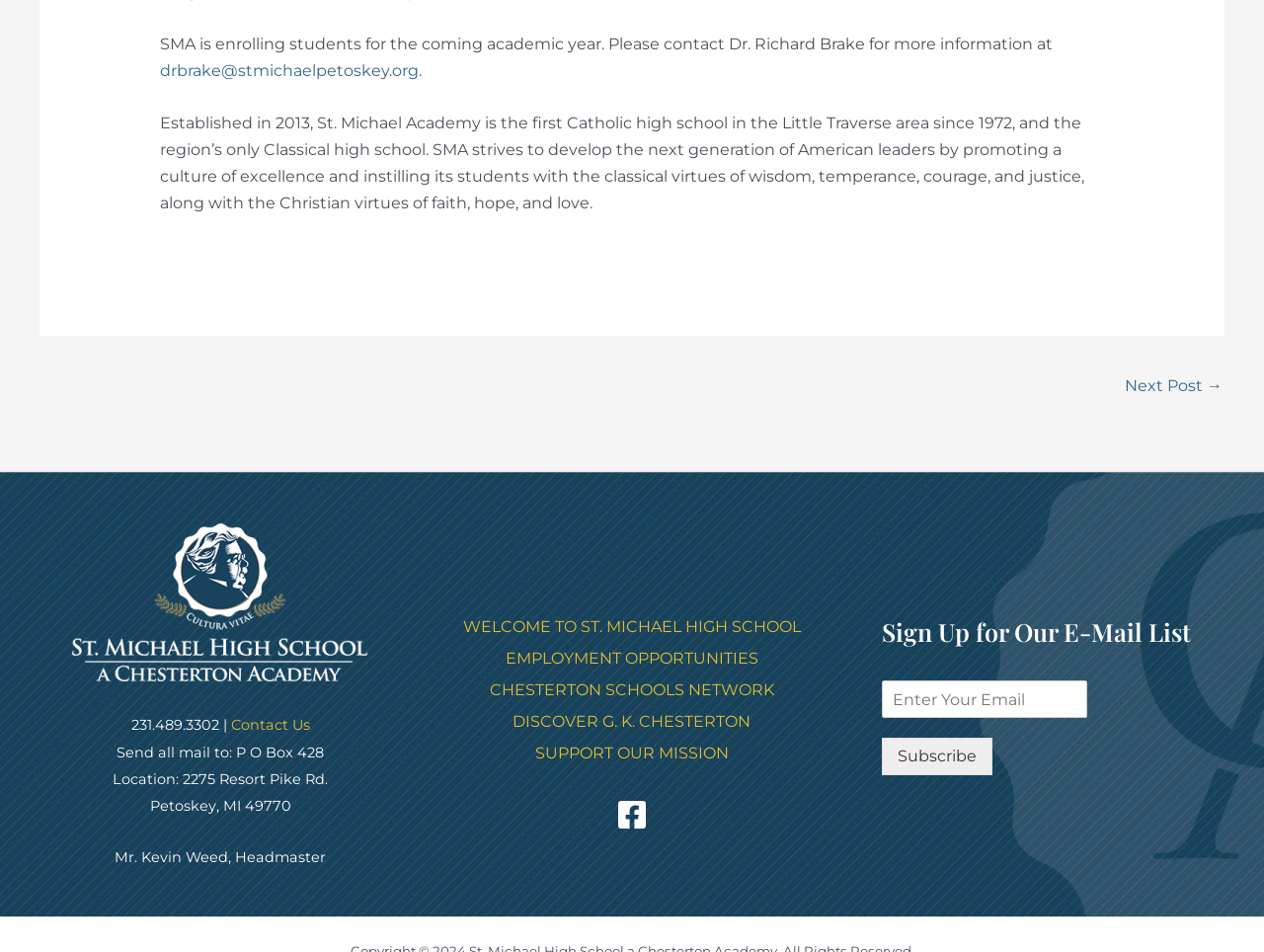Determine the bounding box for the HTML element described here: "EMPLOYMENT OPPORTUNITIES". The coordinates should be given as [left, top, right, bottom] with each number being a float between 0 and 1.

[0.4, 0.682, 0.6, 0.701]